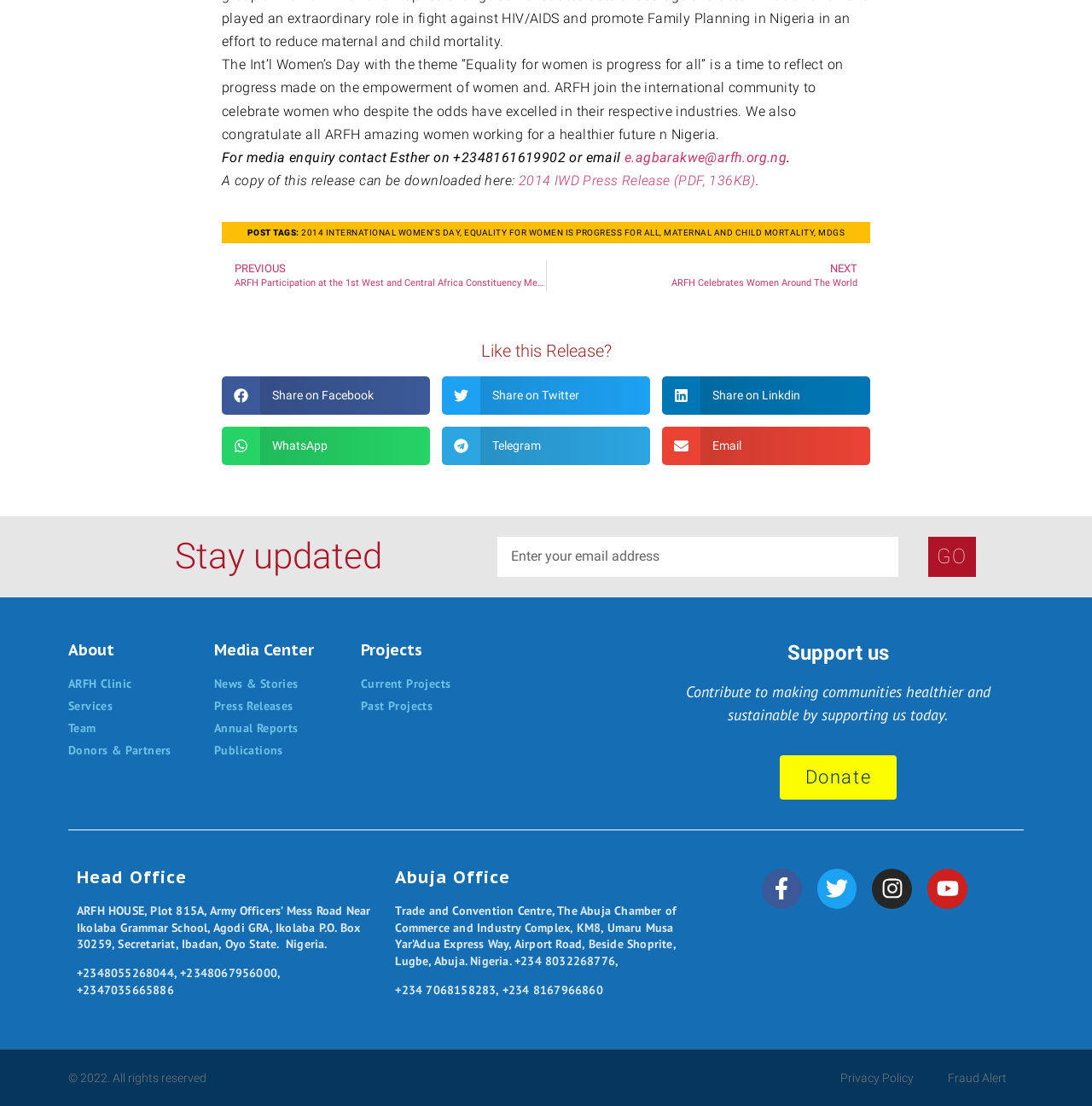Analyze the image and deliver a detailed answer to the question: What is the email address for media enquiries?

The email address for media enquiries can be found in the second paragraph of the webpage, which states 'For media enquiry contact Esther on +2348161619902 or email e.agbarakwe@arfh.org.ng'.